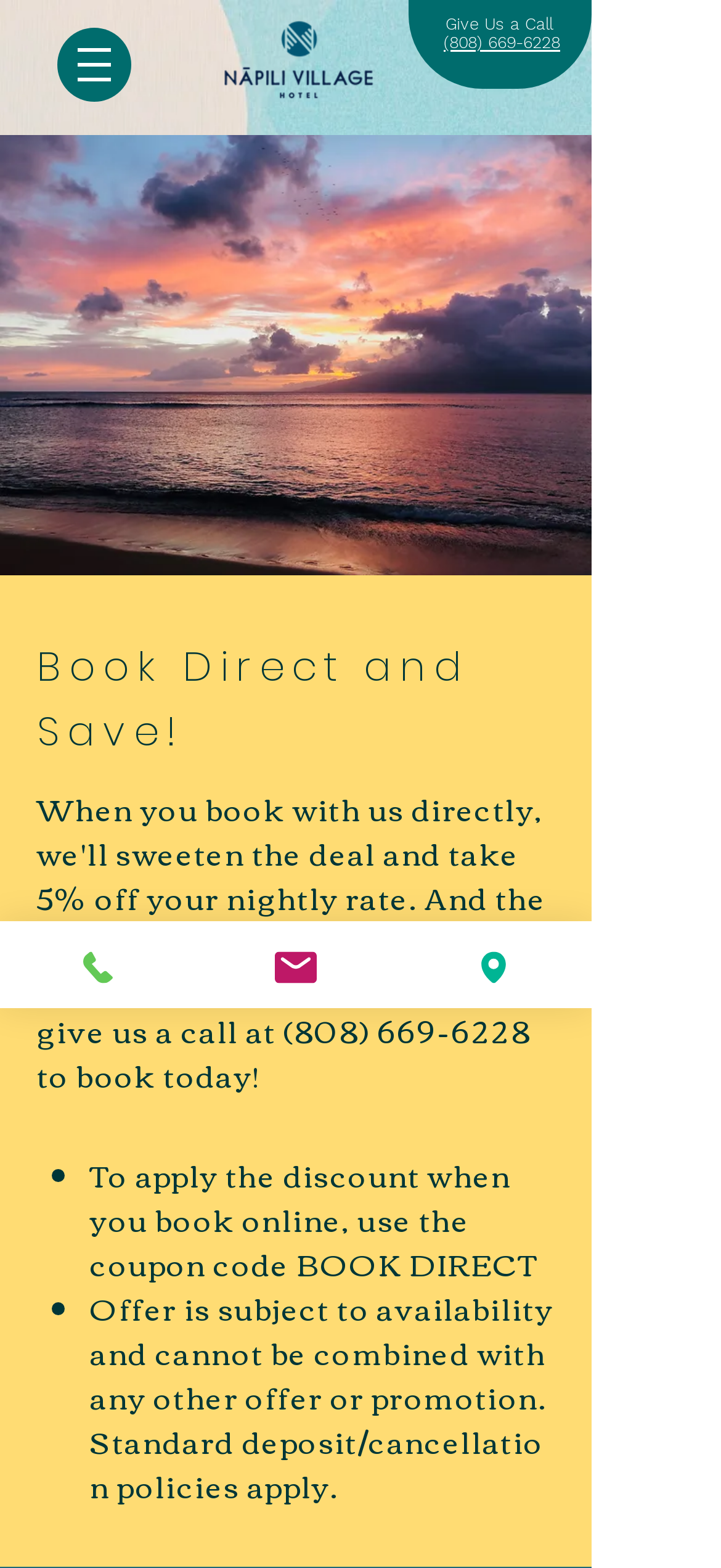For the element described, predict the bounding box coordinates as (top-left x, top-left y, bottom-right x, bottom-right y). All values should be between 0 and 1. Element description: Click here

[0.394, 0.612, 0.623, 0.647]